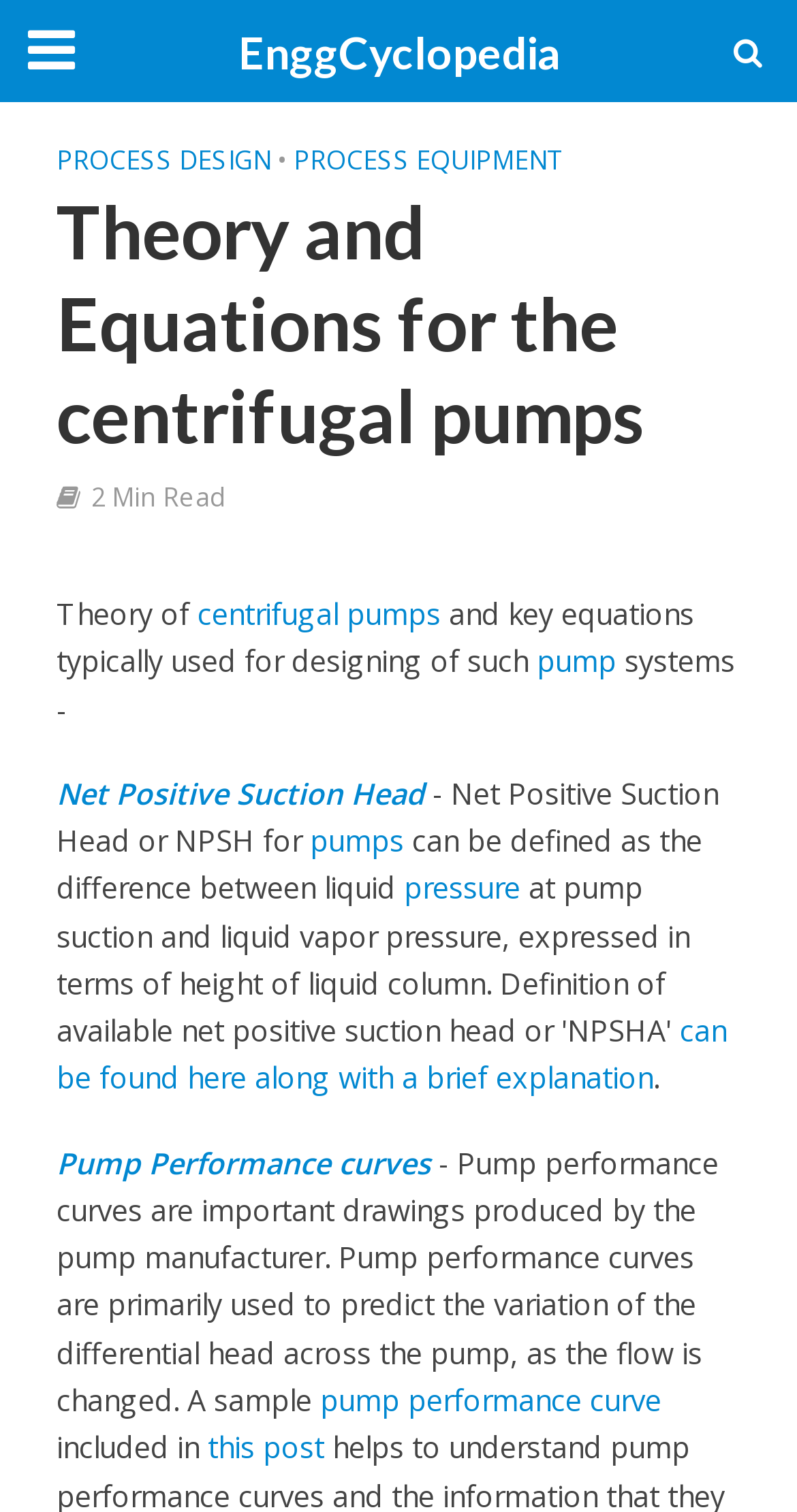What is the purpose of pump performance curves?
Carefully analyze the image and provide a detailed answer to the question.

According to the webpage, pump performance curves are used to predict the variation of the differential head across the pump as the flow is changed, which is stated in the sentence 'Pump performance curves are primarily used to predict the variation of the differential head across the pump, as the flow is changed'.